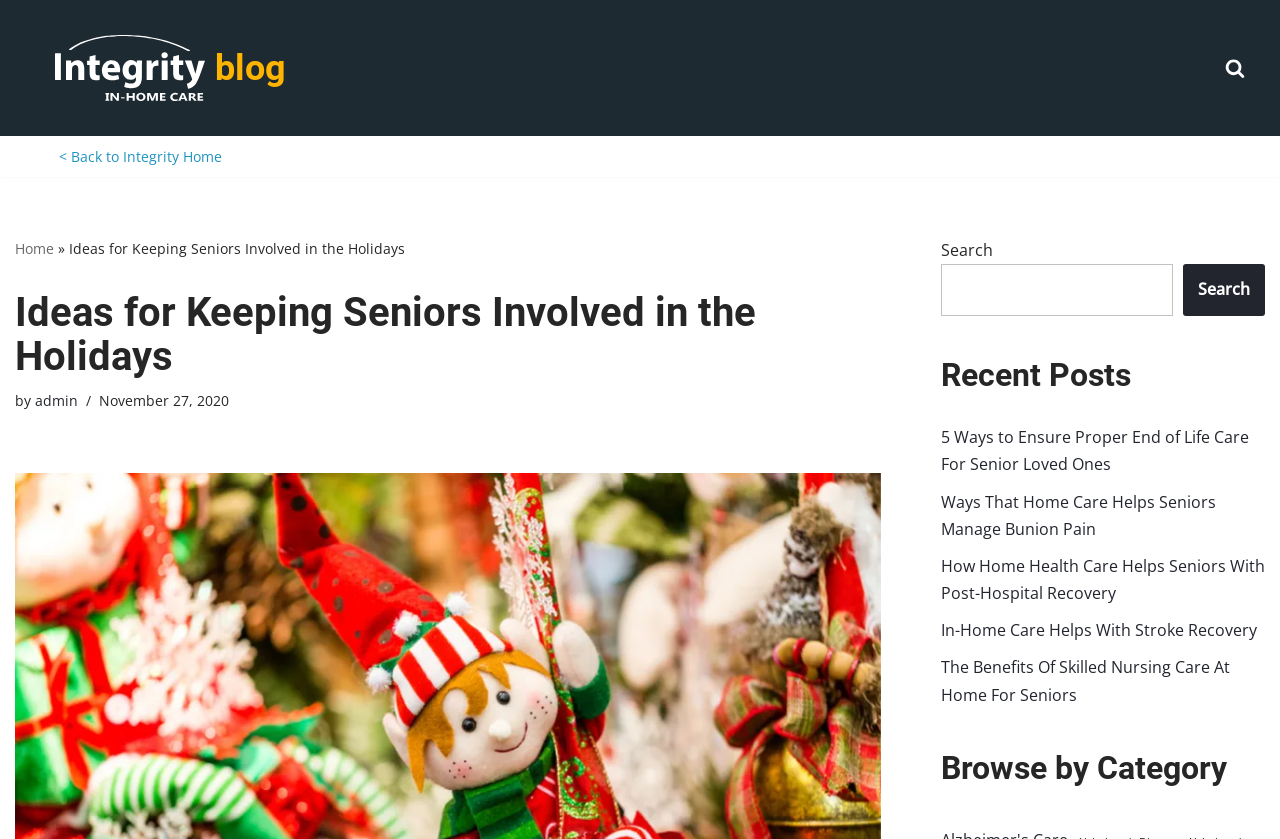What is the category section title?
Using the information from the image, give a concise answer in one word or a short phrase.

Browse by Category